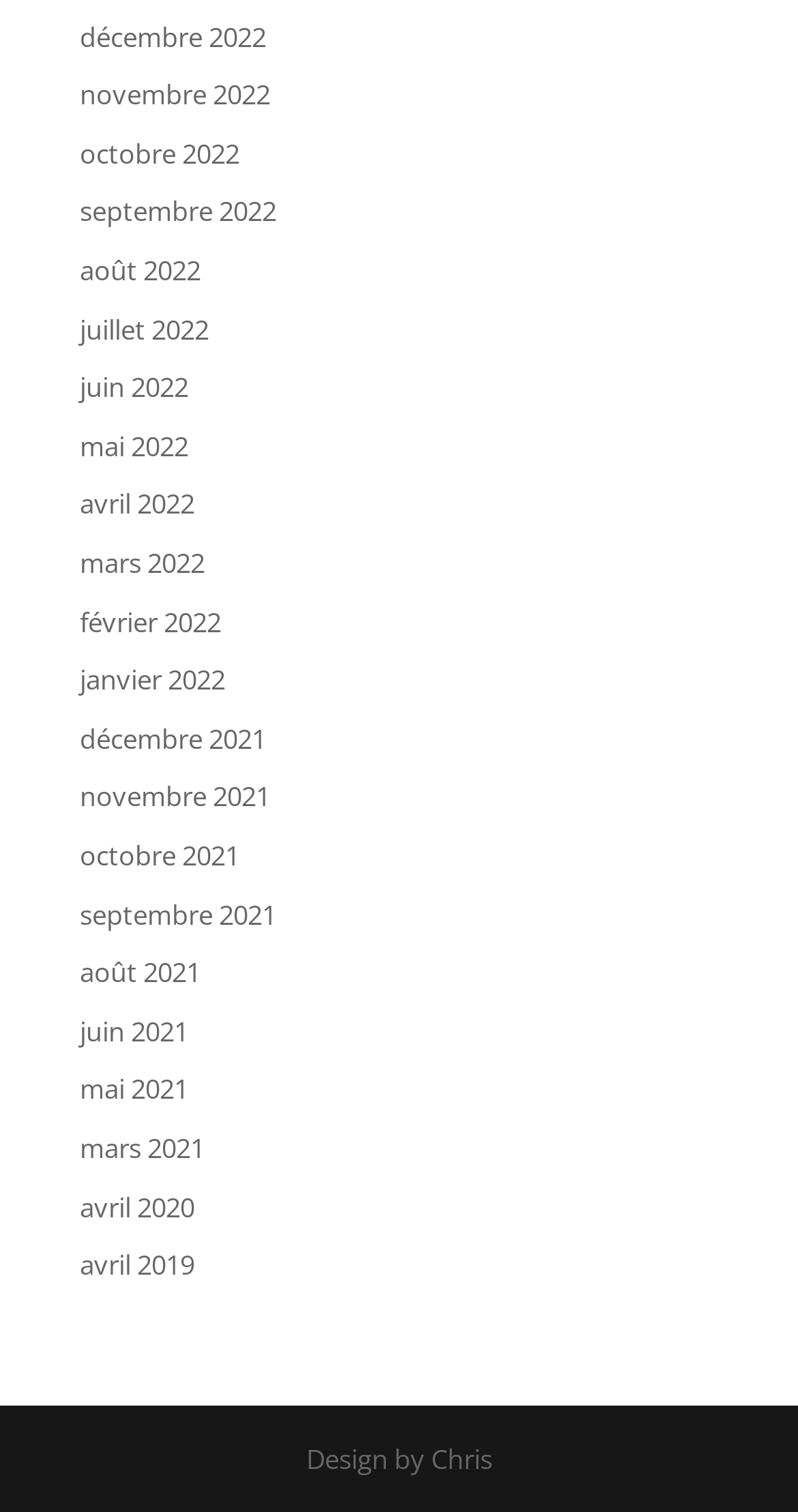Highlight the bounding box coordinates of the region I should click on to meet the following instruction: "view december 2022".

[0.1, 0.012, 0.333, 0.036]